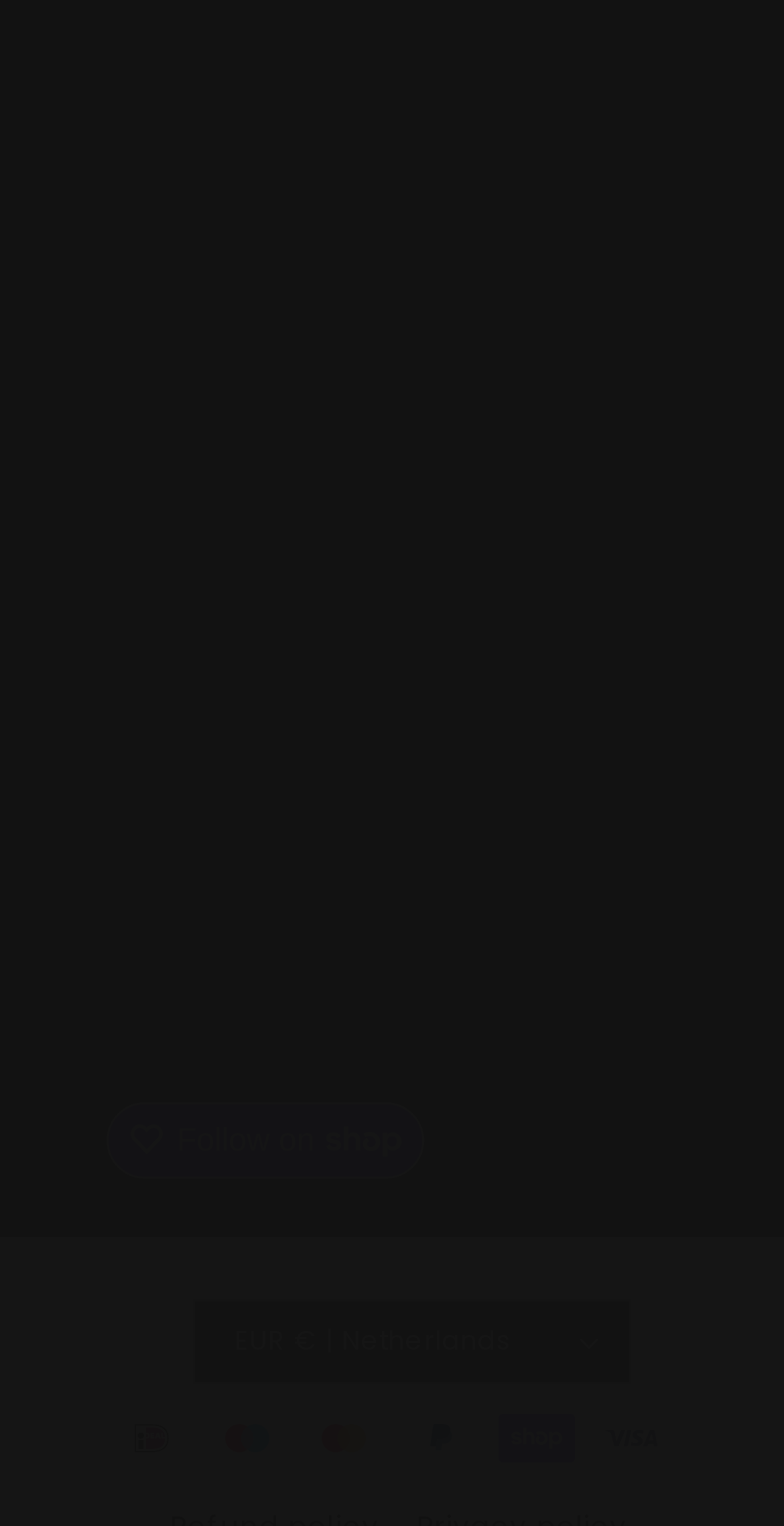Please provide a brief answer to the following inquiry using a single word or phrase:
What is the text of the second heading?

INFORMATION